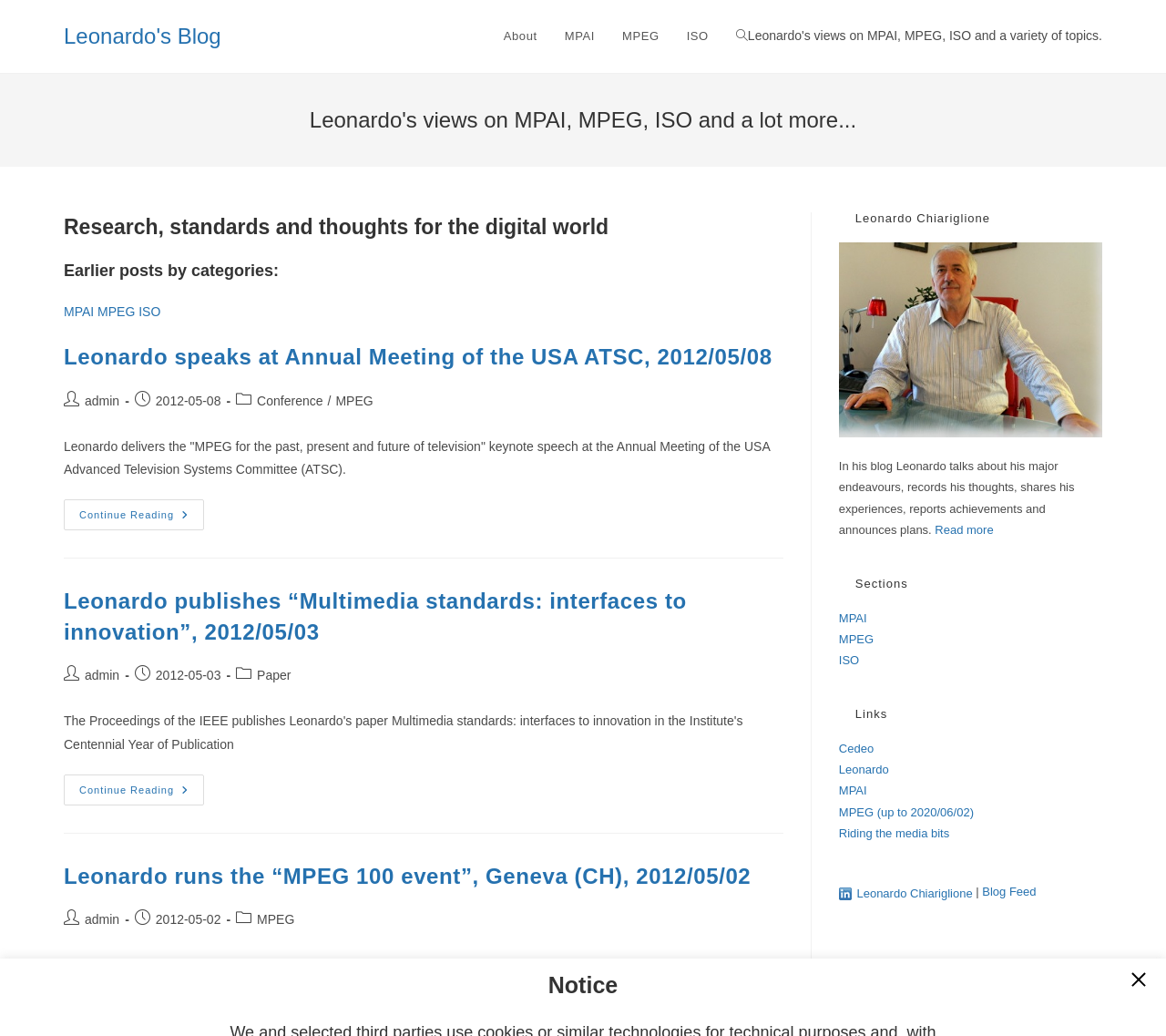How many links are in the Sections section?
Please use the image to deliver a detailed and complete answer.

I counted the number of link elements in the Sections section, which is located in the Primary Sidebar. There are three link elements, each with the text 'MPAI', 'MPEG', and 'ISO'.